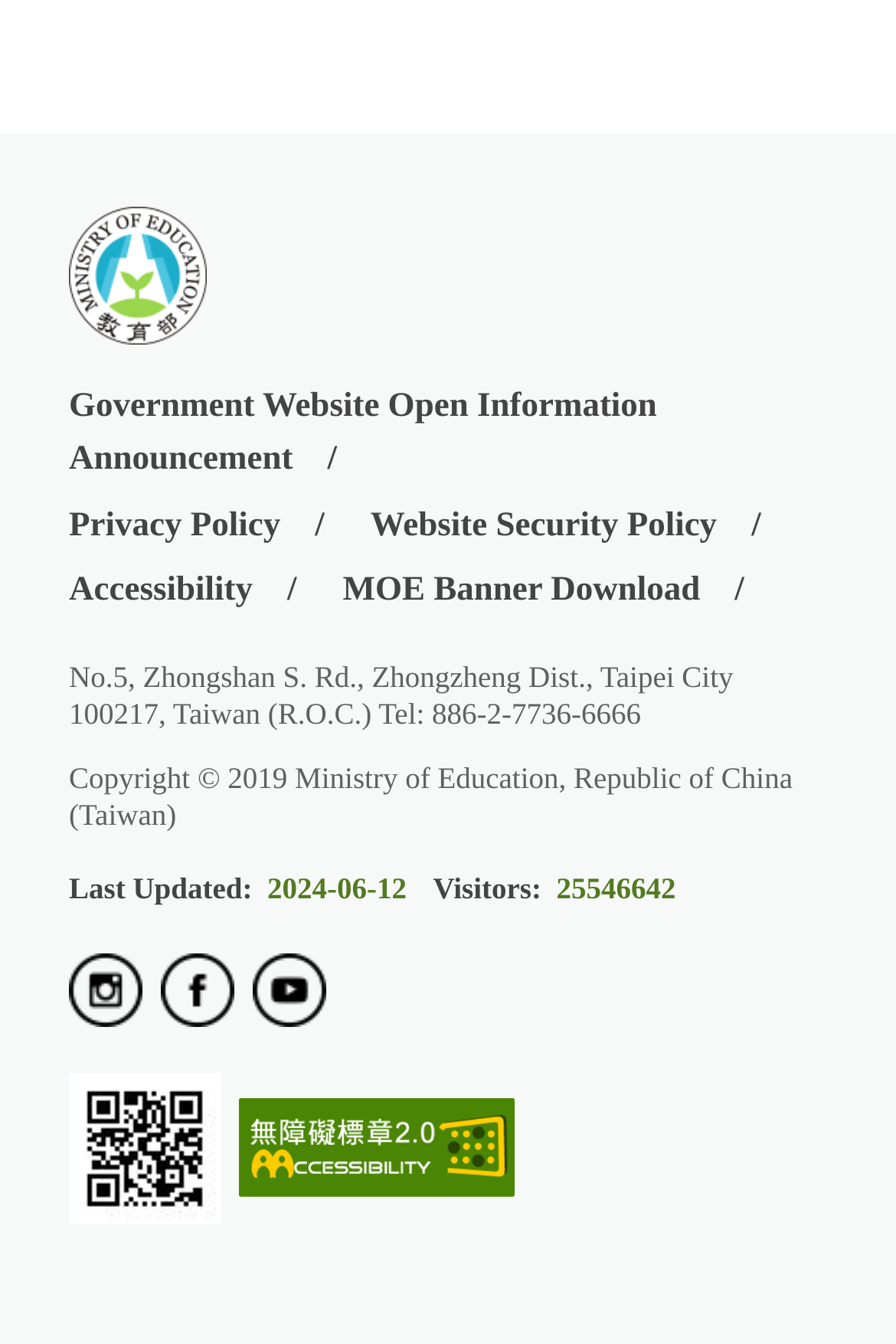What social media platforms does the Ministry of Education have?
Based on the image, please offer an in-depth response to the question.

I found the social media platforms by looking at the link elements with the bounding box coordinates [0.077, 0.709, 0.159, 0.77], [0.179, 0.709, 0.262, 0.77], and [0.282, 0.709, 0.364, 0.77] which contain the social media platform names.